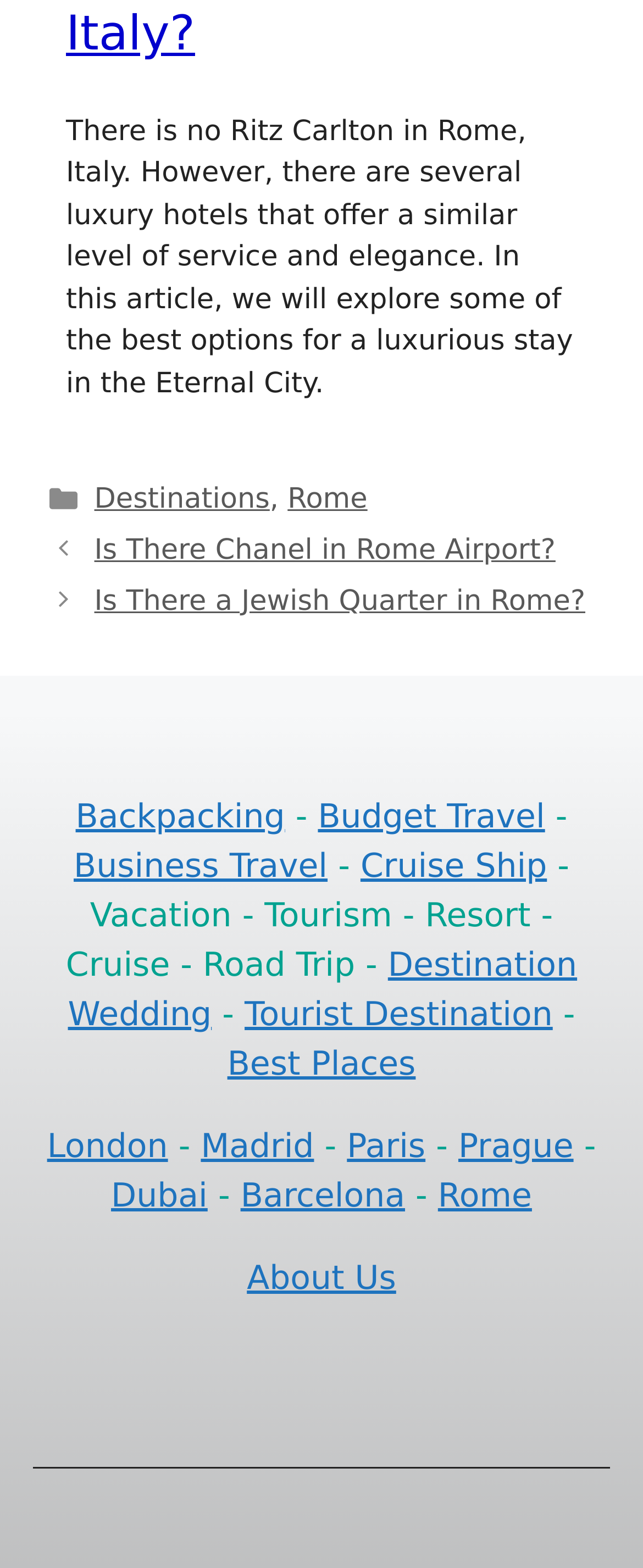Give a short answer to this question using one word or a phrase:
What type of travel is mentioned in the webpage?

Backpacking, Budget Travel, etc.